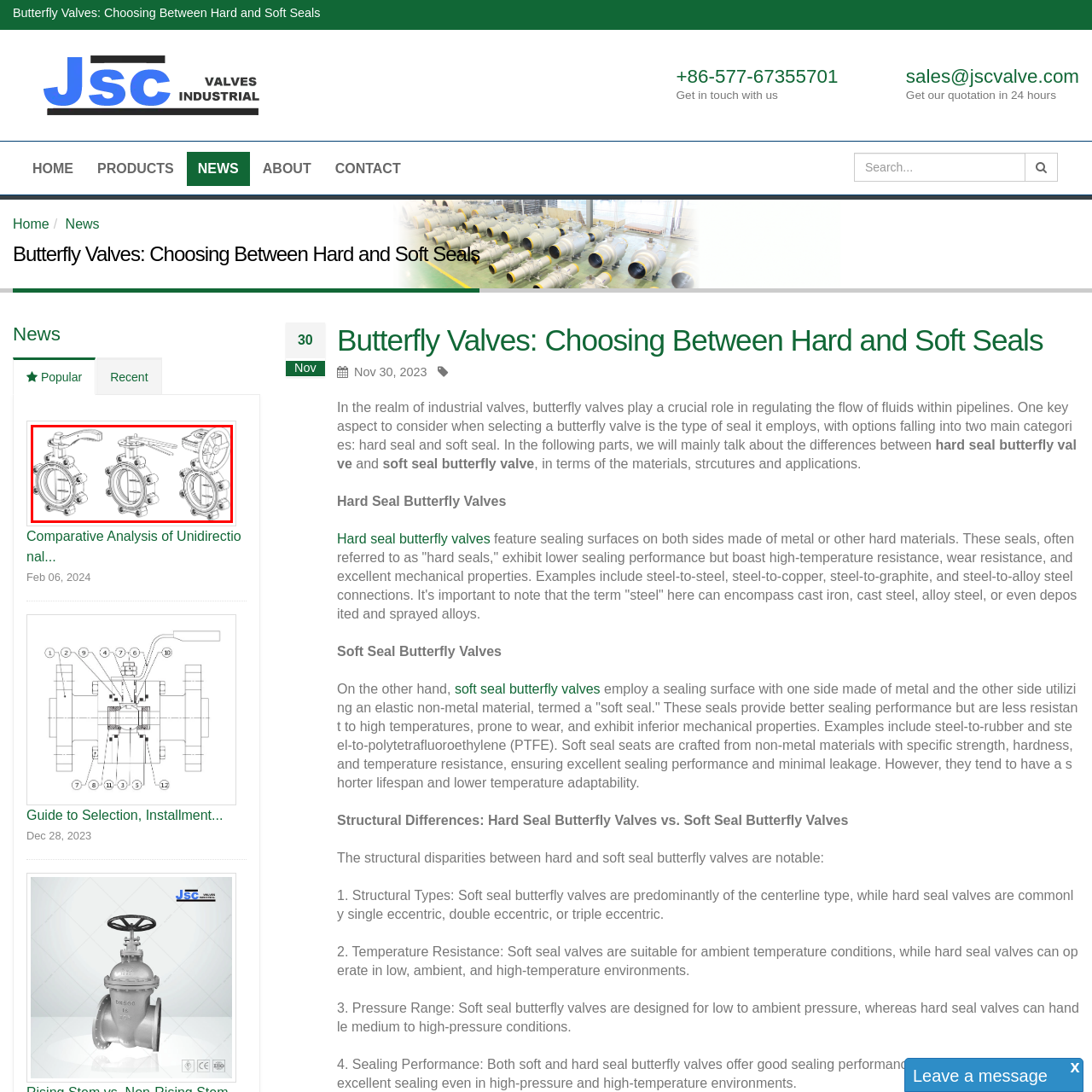How many actuator mechanisms are shown in the image?
Look closely at the part of the image outlined in red and give a one-word or short phrase answer.

Three